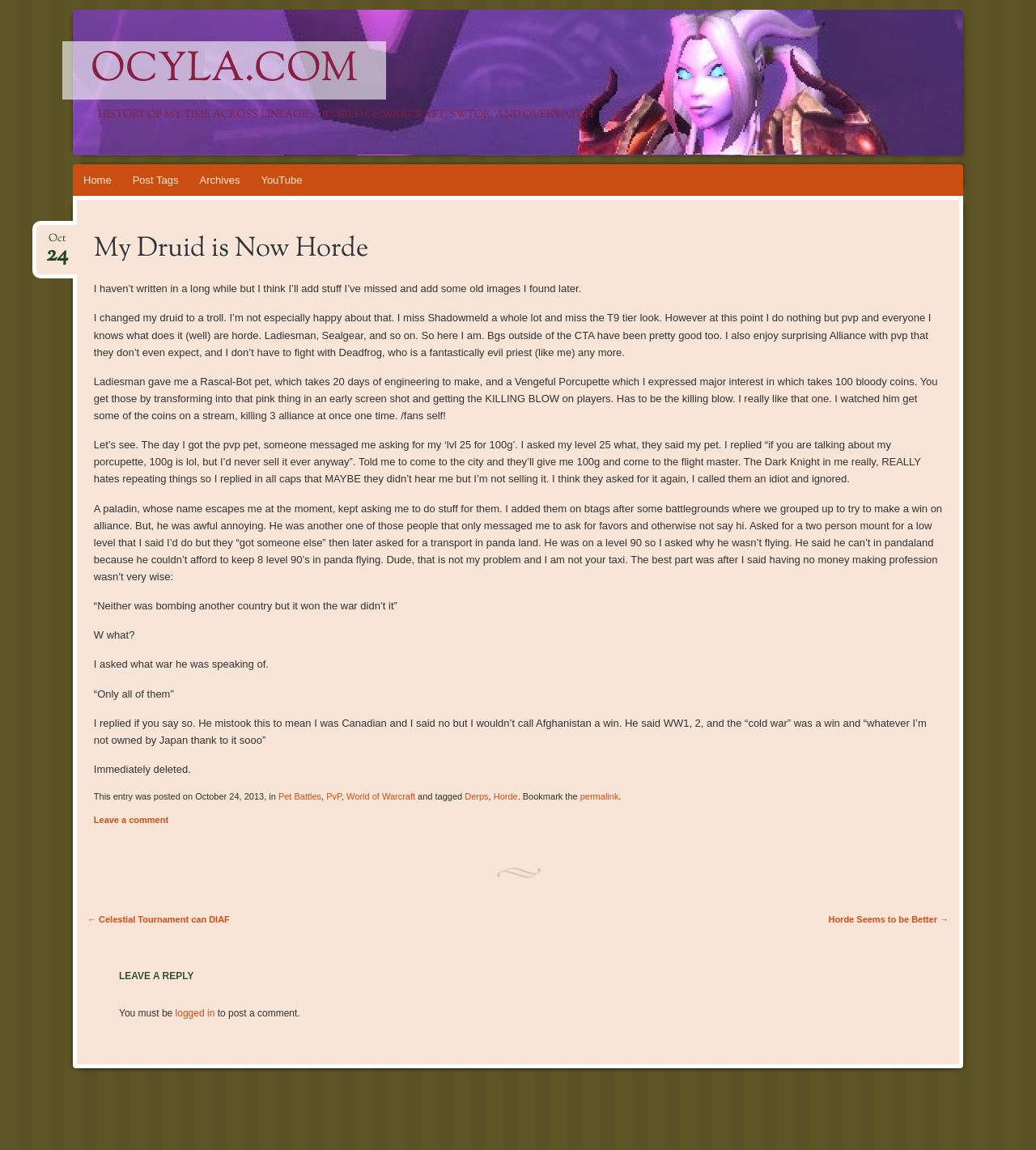How many links are there in the footer?
Please respond to the question thoroughly and include all relevant details.

The footer element contains several links, including 'Pet Battles', 'PvP', 'World of Warcraft', 'Derps', 'Horde', 'permalink', and 'Leave a comment'. Counting these links, there are 7 links in the footer.